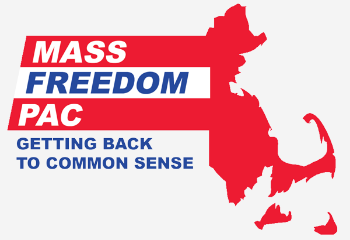Please look at the image and answer the question with a detailed explanation: What shape is featured below the organization's name?

Below the name 'MASS FREEDOM PAC', a stylized silhouette of the state of Massachusetts is featured, which reinforces the organization's local emphasis and commitment to the commonwealth.